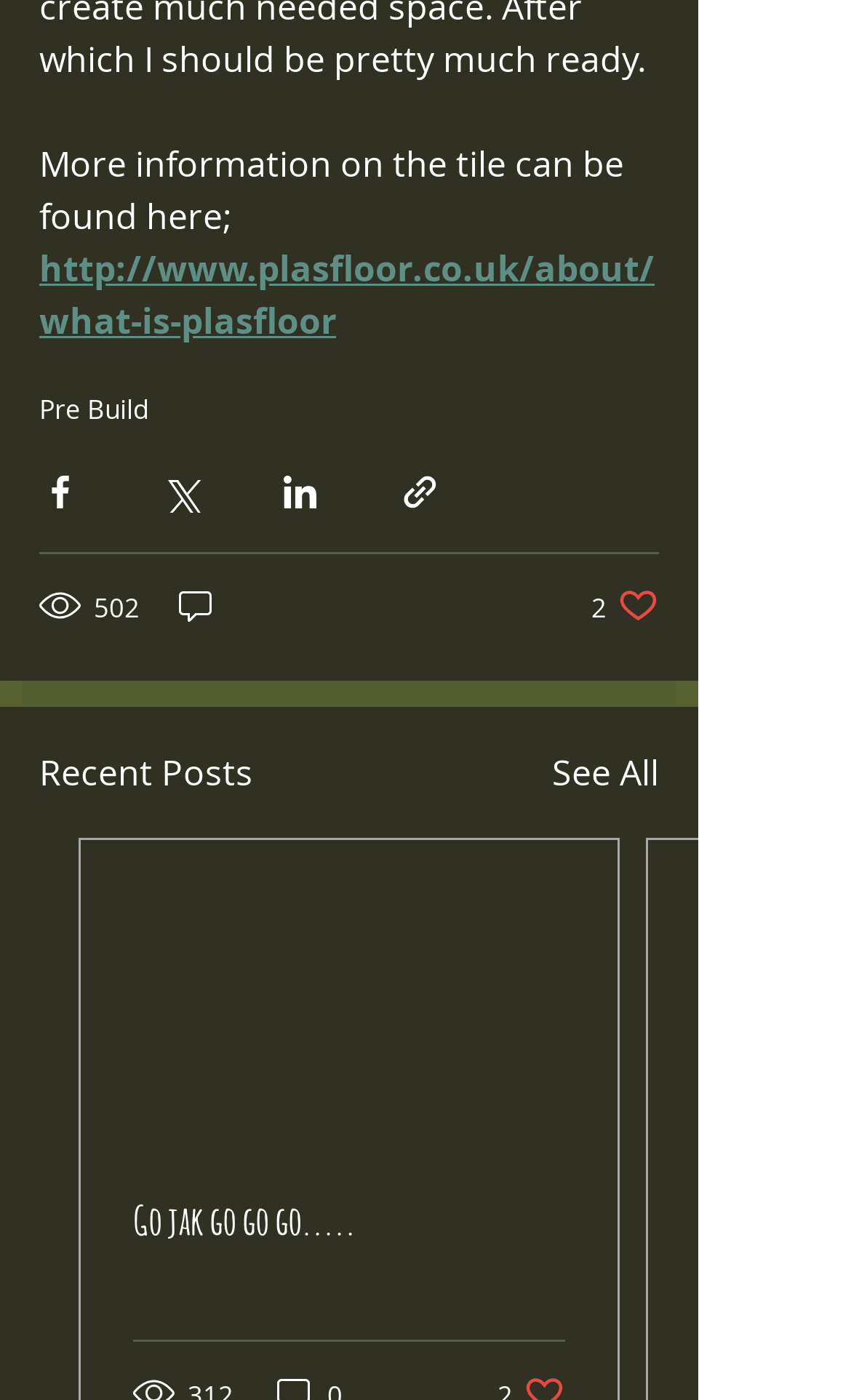What is the label of the button with the most likes?
Answer the question with a single word or phrase by looking at the picture.

2 likes